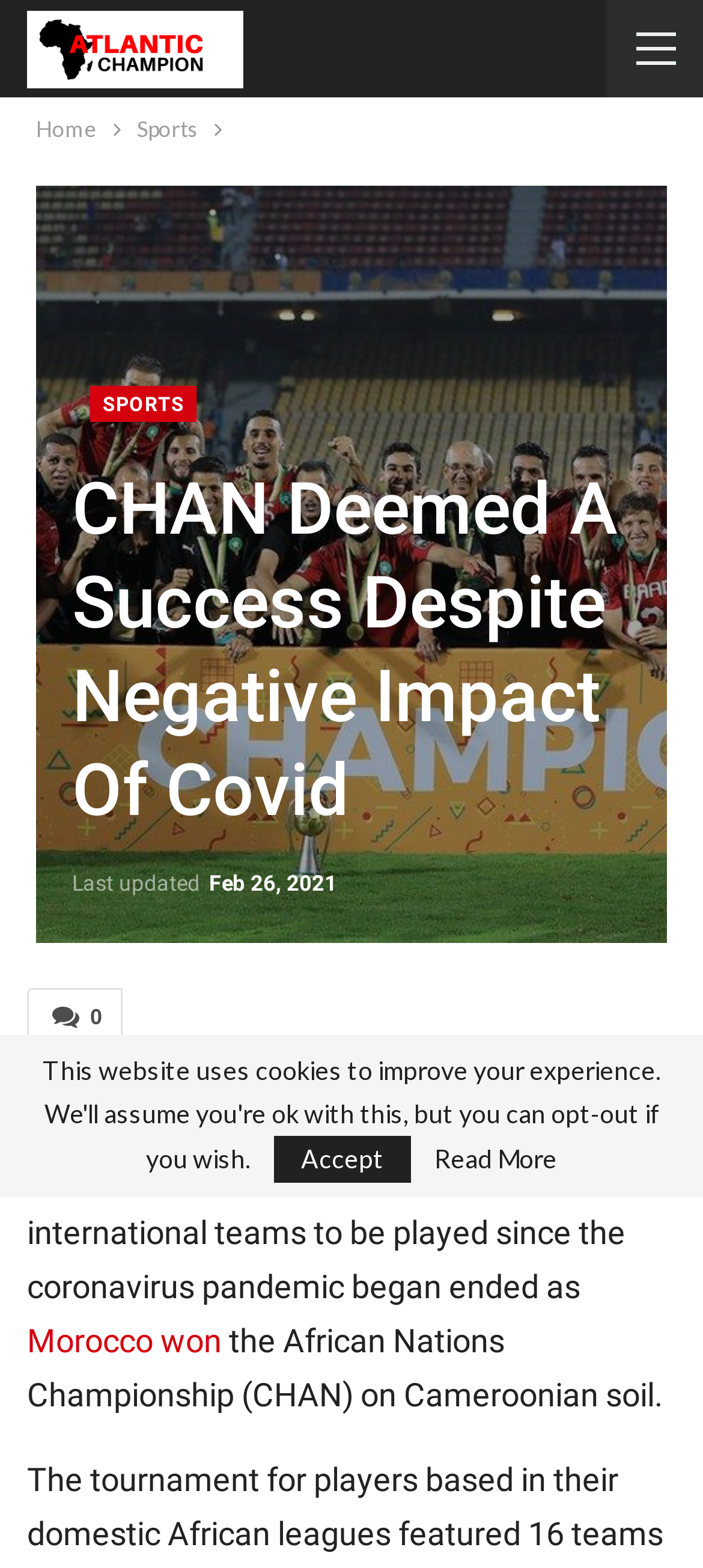Using the information in the image, could you please answer the following question in detail:
What is the category of the article?

The article is categorized under Sports, as indicated by the breadcrumb navigation at the top of the page.